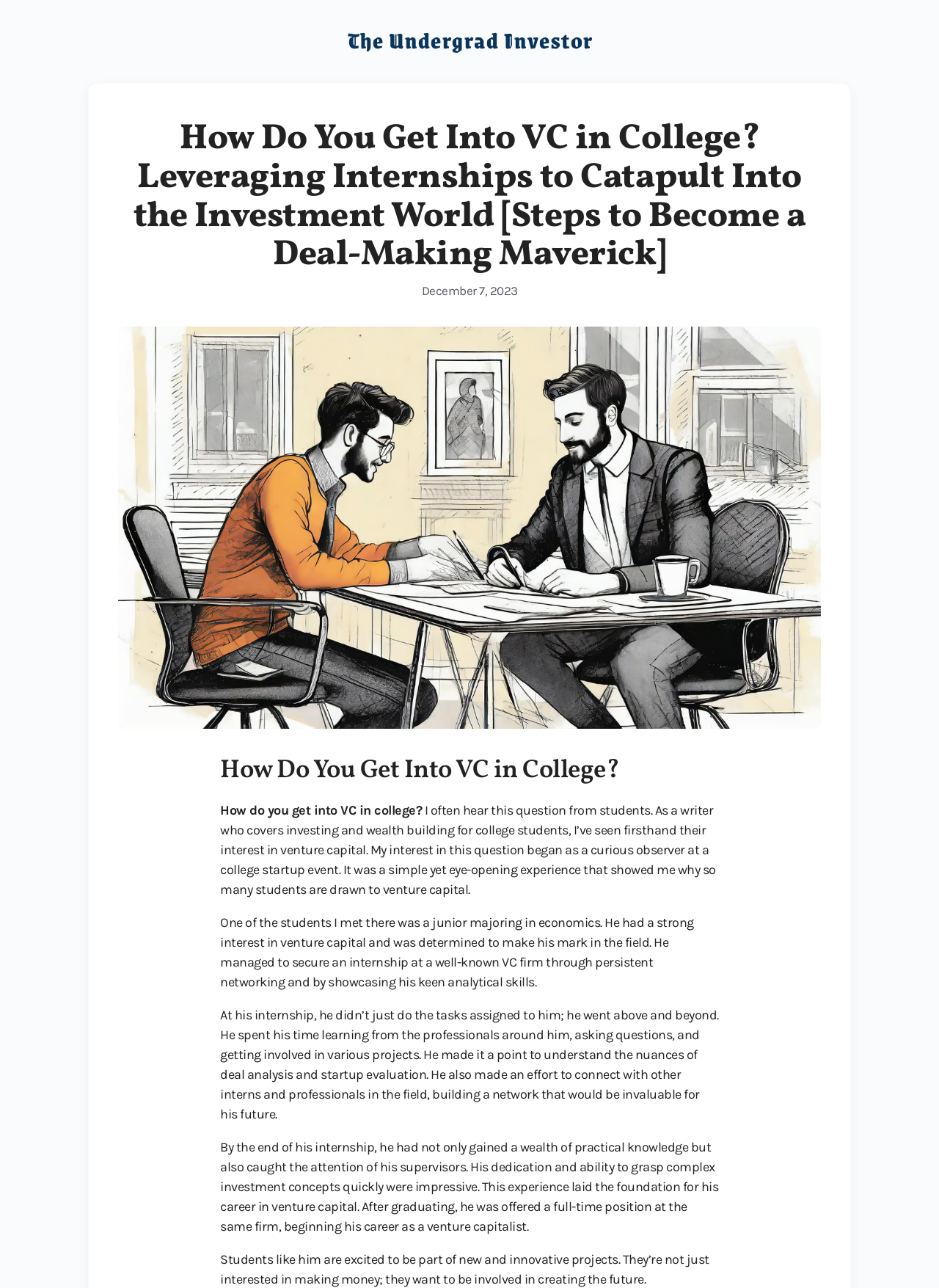What is the major of the student mentioned in the article?
Give a comprehensive and detailed explanation for the question.

I found the major of the student by reading the static text in the article, which mentions that the student is a junior majoring in economics.